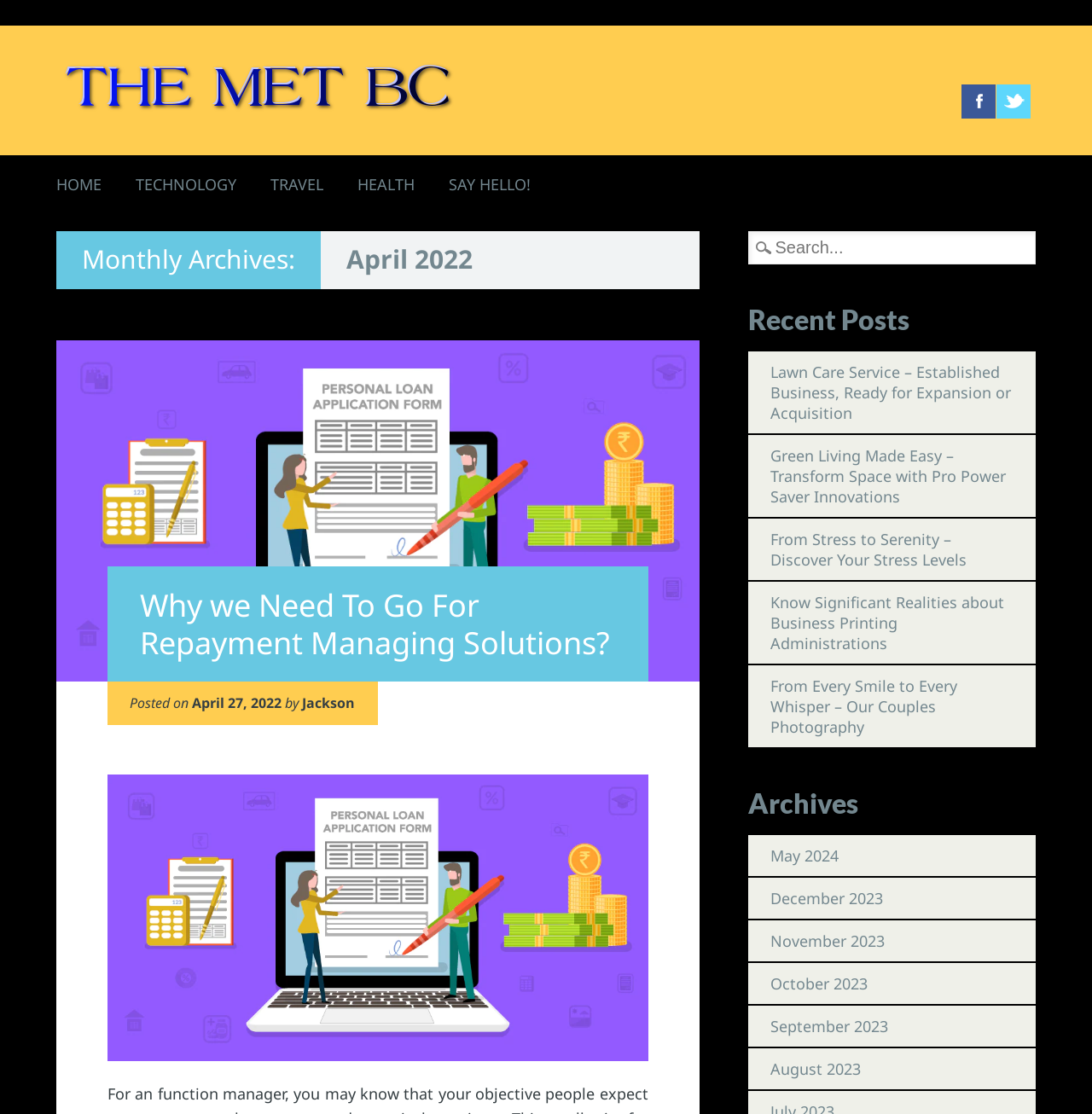Produce an extensive caption that describes everything on the webpage.

The webpage appears to be a blog or news website with a focus on various topics. At the top, there is a header section with a logo and a set of social media links to Facebook and Twitter. Below the header, there is a main menu with links to different categories such as HOME, TECHNOLOGY, TRAVEL, HEALTH, and SAY HELLO!.

The main content area is divided into two sections. On the left, there is a section with a heading "Monthly Archives: April 2022" that lists a single article titled "Why we Need To Go For Repayment Managing Solutions?" with a link to read more. Below the article title, there is a brief summary or metadata section with information about the post, including the date "April 27, 2022" and the author "Jackson".

On the right side of the main content area, there is a section with a search bar and a list of recent posts. The recent posts section is titled "Recent Posts" and lists five articles with links to read more. The articles have titles such as "Lawn Care Service – Established Business, Ready for Expansion or Acquisition" and "From Stress to Serenity – Discover Your Stress Levels".

Below the recent posts section, there is an "Archives" section that lists links to different months, including May 2024, December 2023, and others.